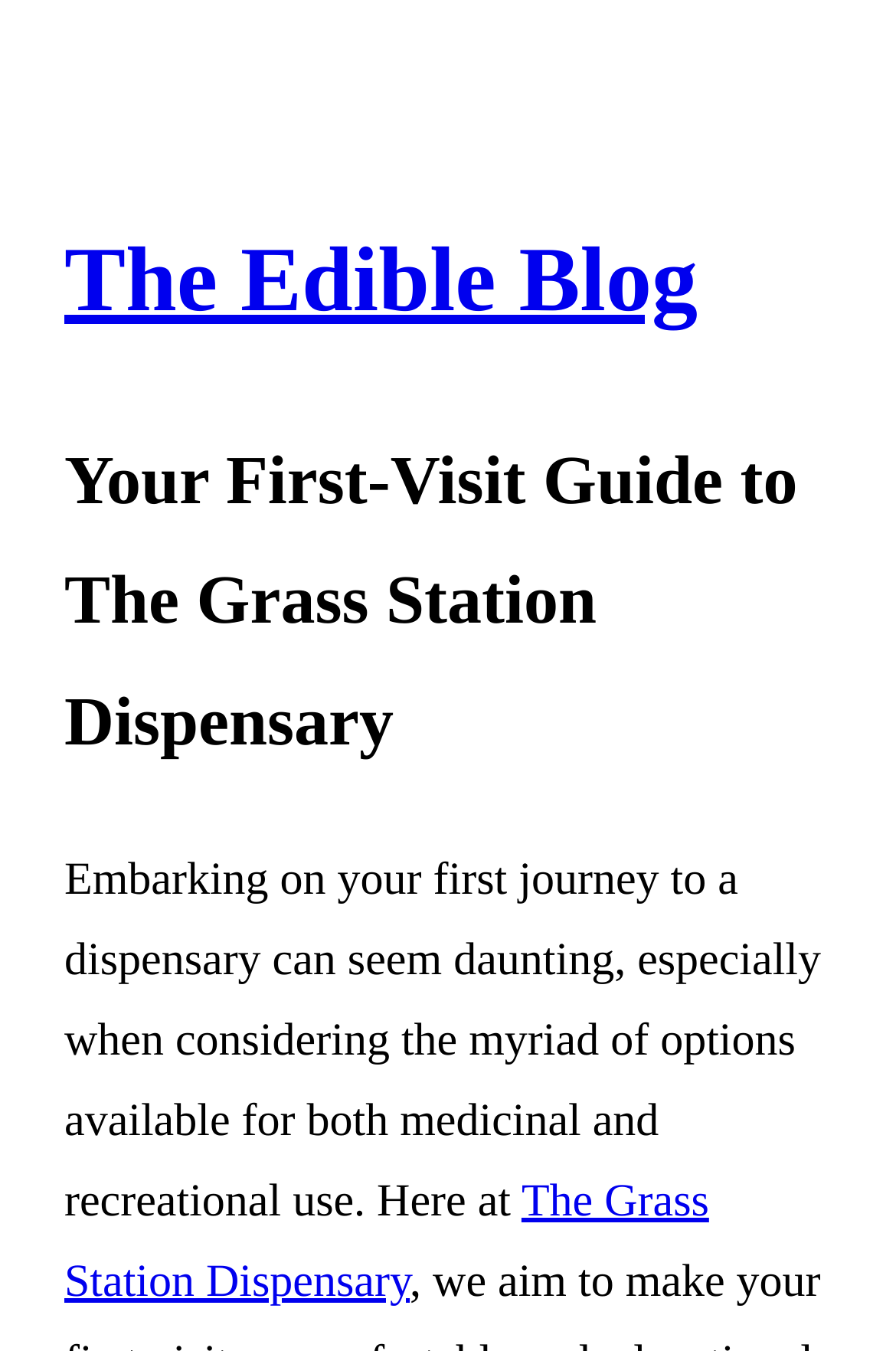Identify the webpage's primary heading and generate its text.

The Edible Blog